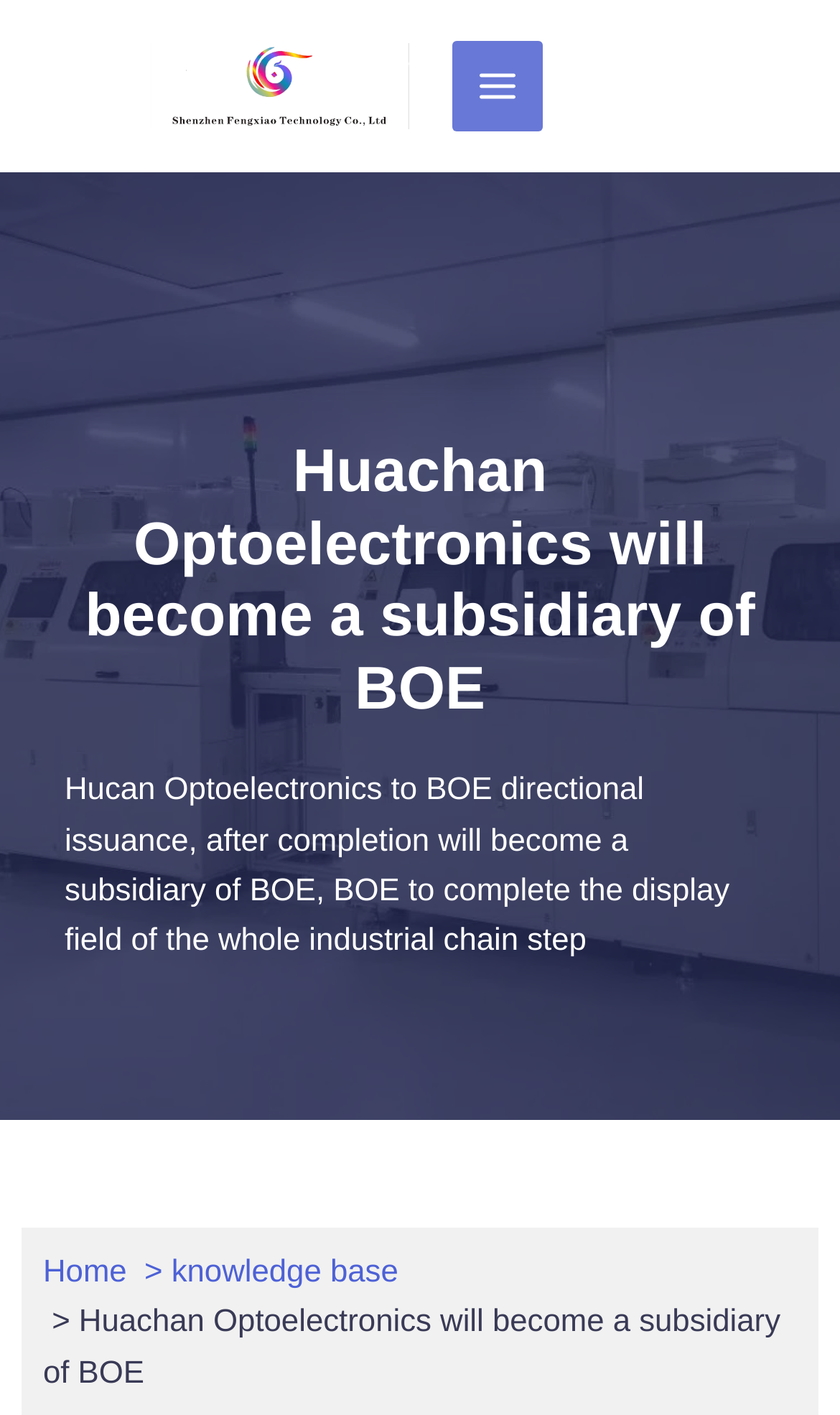How many links are present in the main menu?
Based on the image, give a concise answer in the form of a single word or short phrase.

3